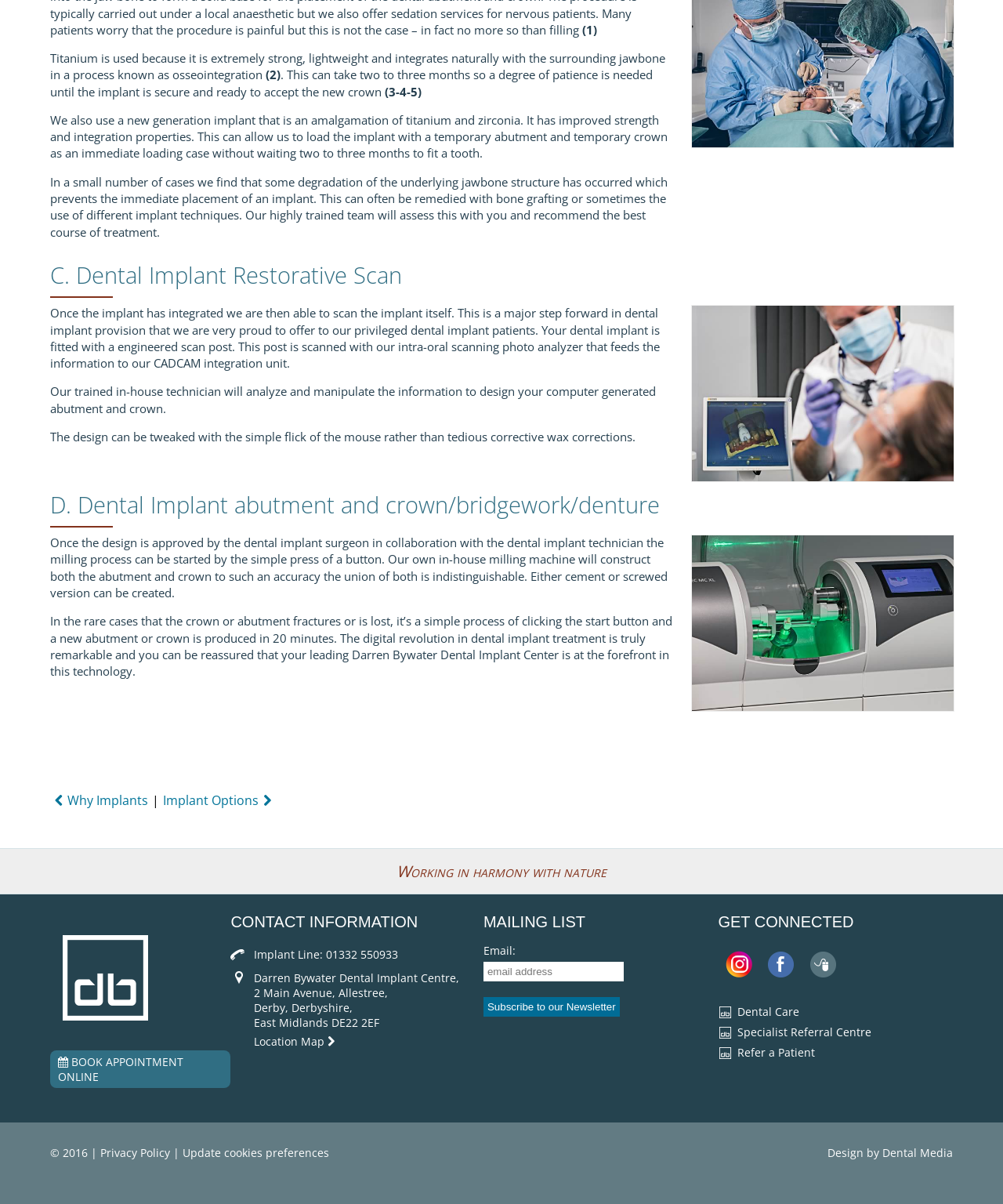Locate the bounding box coordinates of the element you need to click to accomplish the task described by this instruction: "Subscribe to our Newsletter".

[0.482, 0.828, 0.618, 0.845]